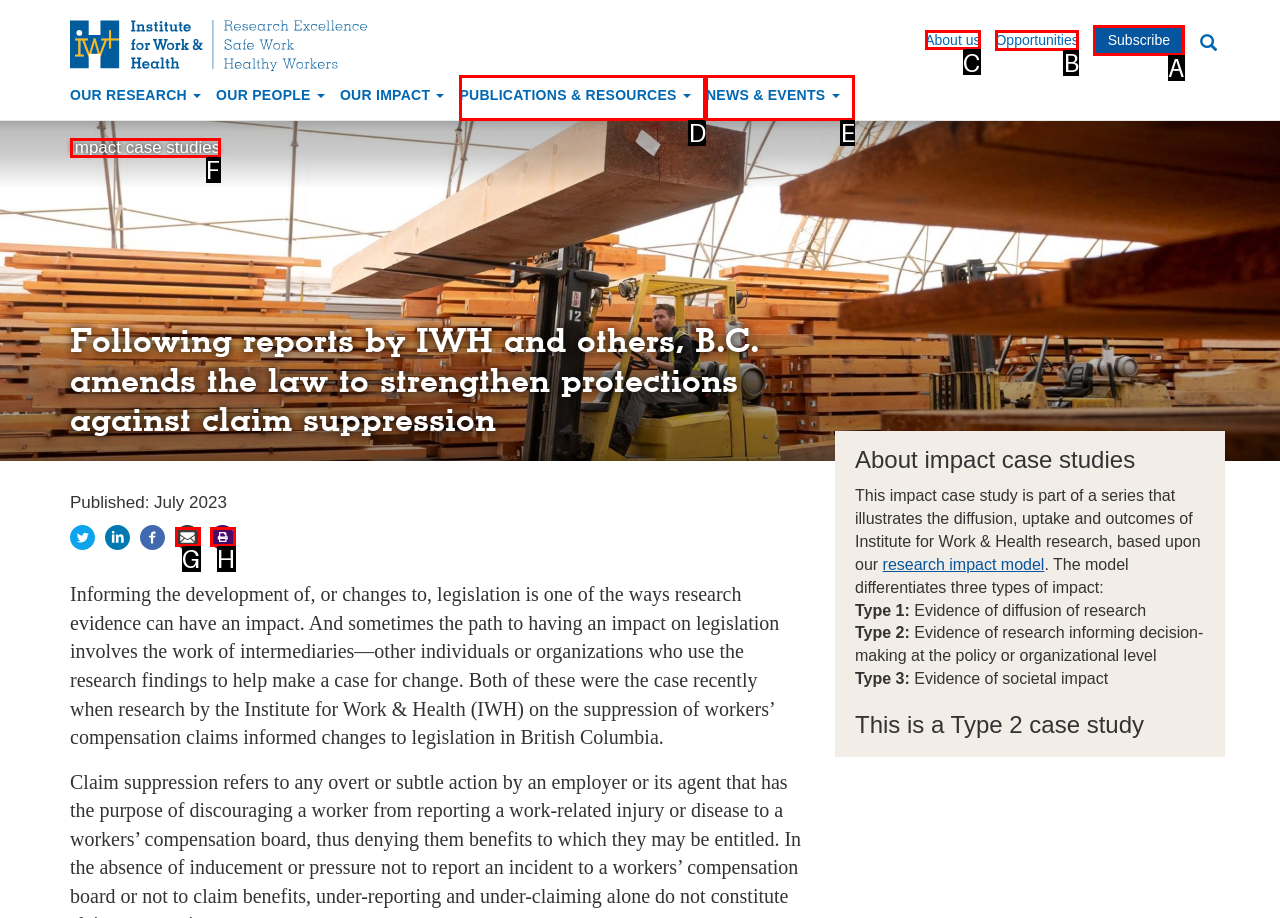What option should you select to complete this task: Go to About us page? Indicate your answer by providing the letter only.

C